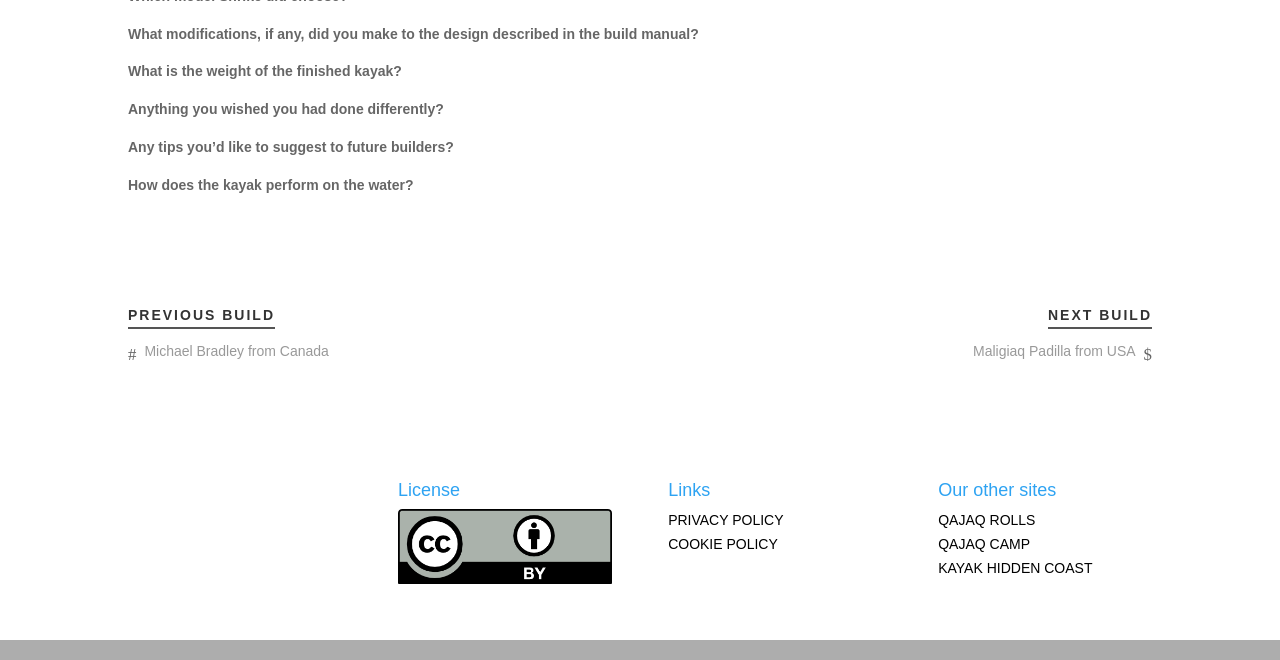Pinpoint the bounding box coordinates for the area that should be clicked to perform the following instruction: "Go to next build".

[0.819, 0.467, 0.9, 0.499]